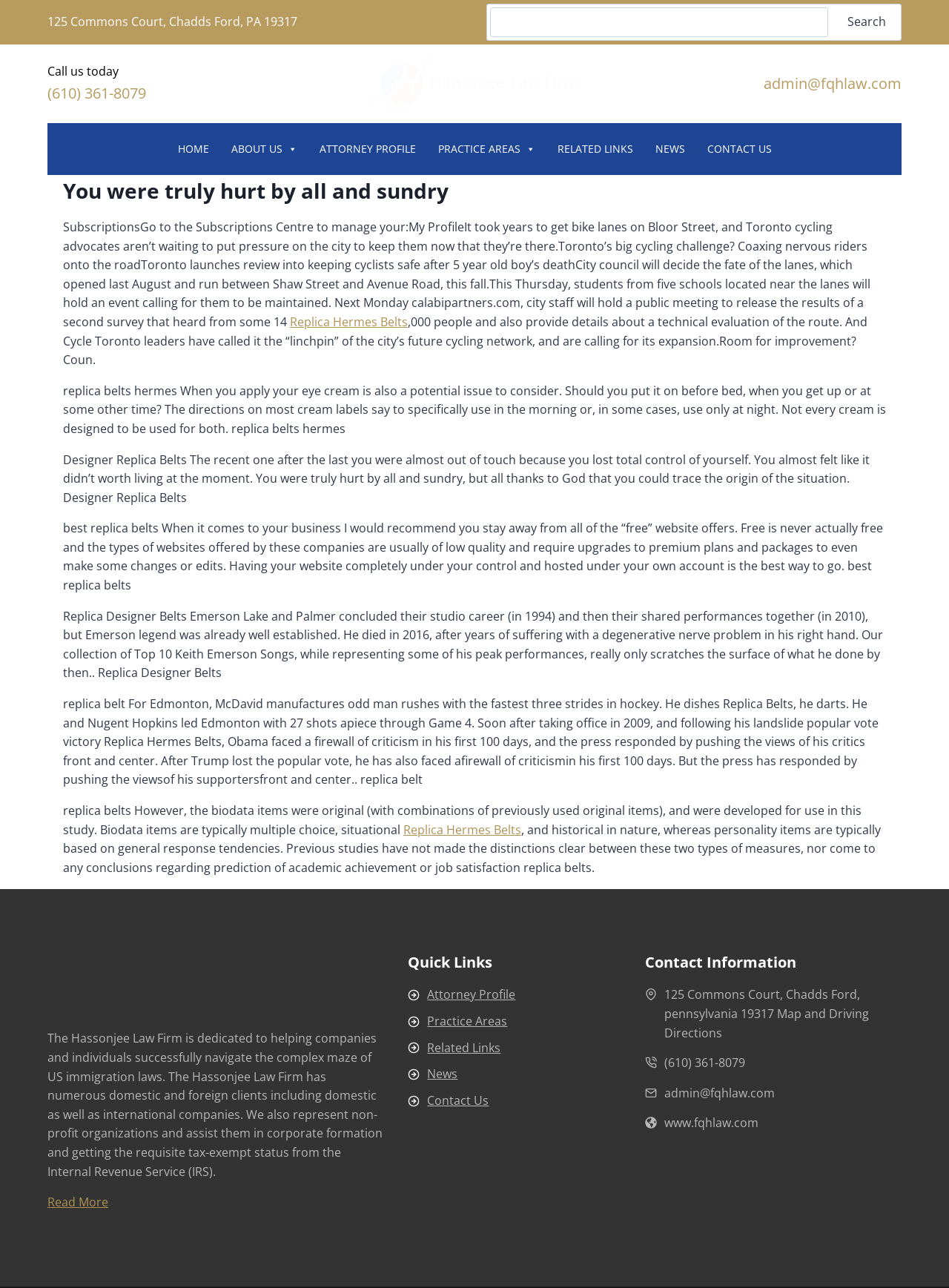How many links are there in the 'Quick Links' section?
From the screenshot, supply a one-word or short-phrase answer.

5